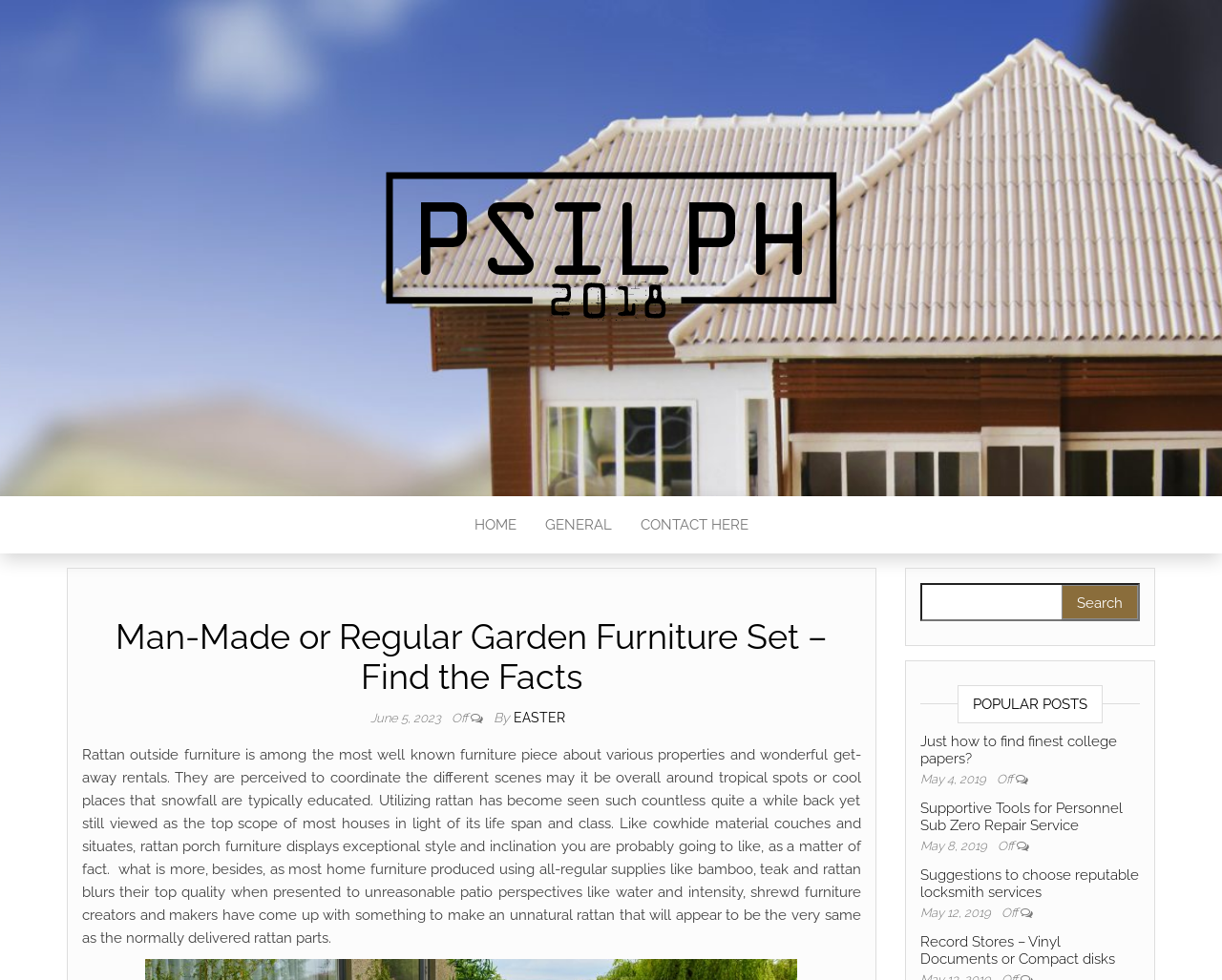Pinpoint the bounding box coordinates for the area that should be clicked to perform the following instruction: "Click on the 'CONTACT HERE' link".

[0.512, 0.506, 0.624, 0.565]